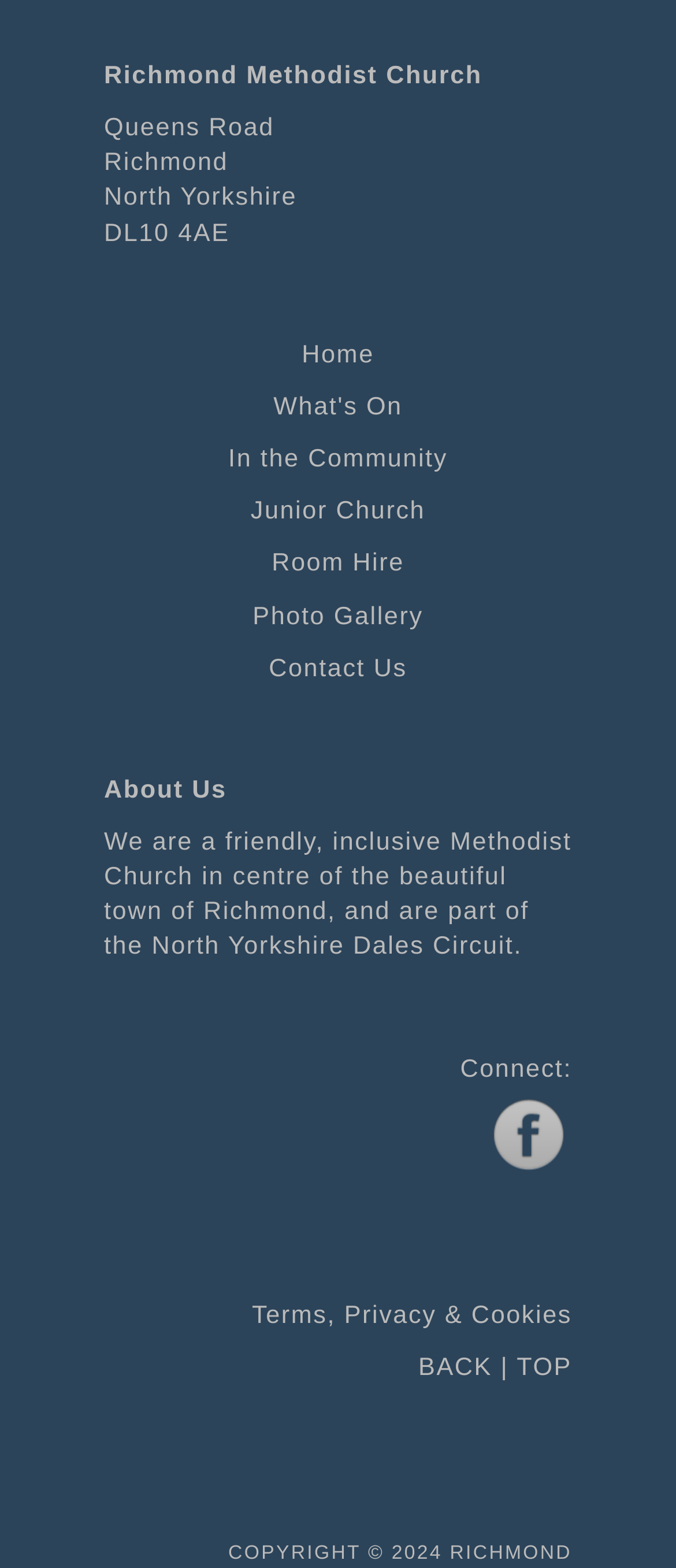Pinpoint the bounding box coordinates of the area that must be clicked to complete this instruction: "View What's On".

[0.404, 0.251, 0.596, 0.269]